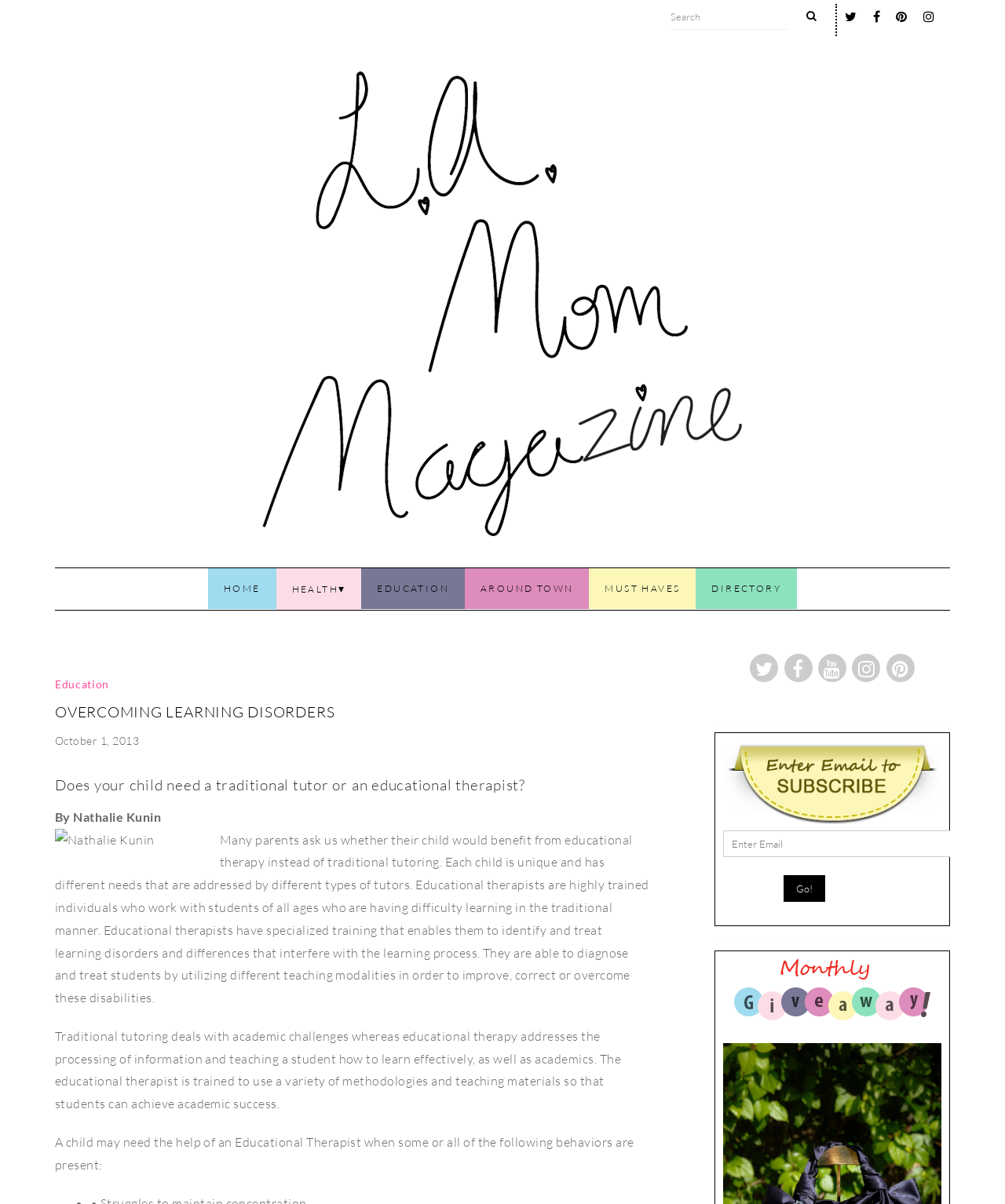What is the topic of the article?
Please provide a comprehensive answer based on the visual information in the image.

The topic of the article can be determined by reading the heading 'OVERCOMING LEARNING DISORDERS' which is a prominent element on the webpage.